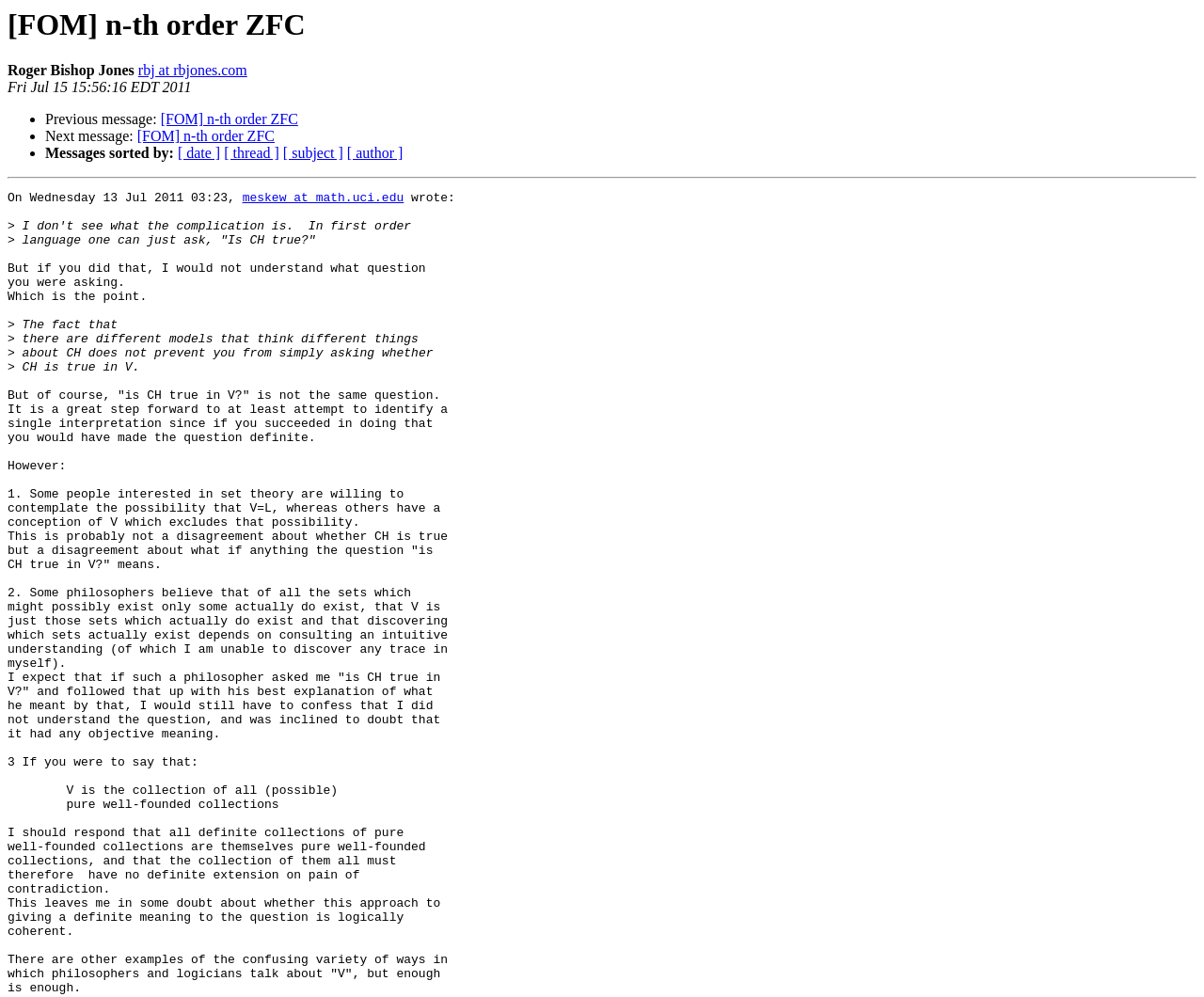Pinpoint the bounding box coordinates for the area that should be clicked to perform the following instruction: "visit the author's homepage".

[0.115, 0.063, 0.205, 0.079]